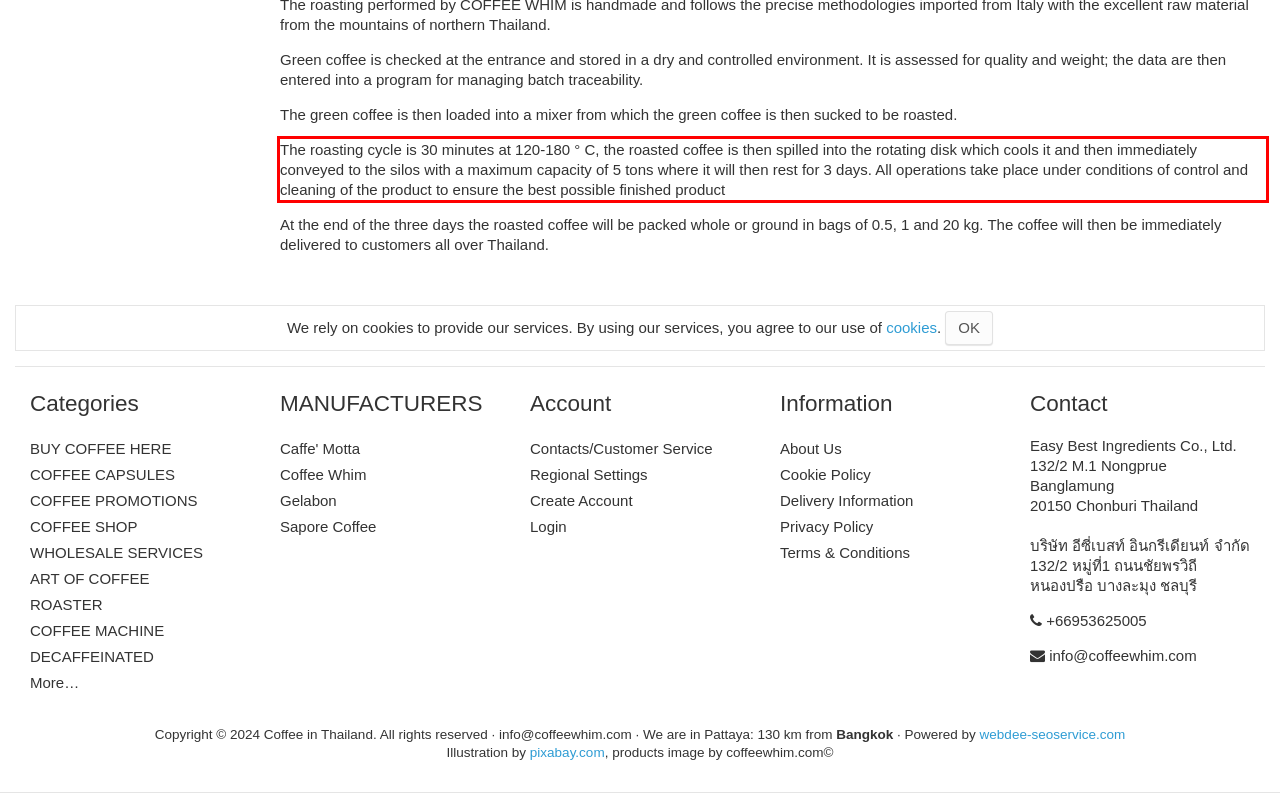Analyze the screenshot of the webpage and extract the text from the UI element that is inside the red bounding box.

The roasting cycle is 30 minutes at 120-180 ° C, the roasted coffee is then spilled into the rotating disk which cools it and then immediately conveyed to the silos with a maximum capacity of 5 tons where it will then rest for 3 days. All operations take place under conditions of control and cleaning of the product to ensure the best possible finished product